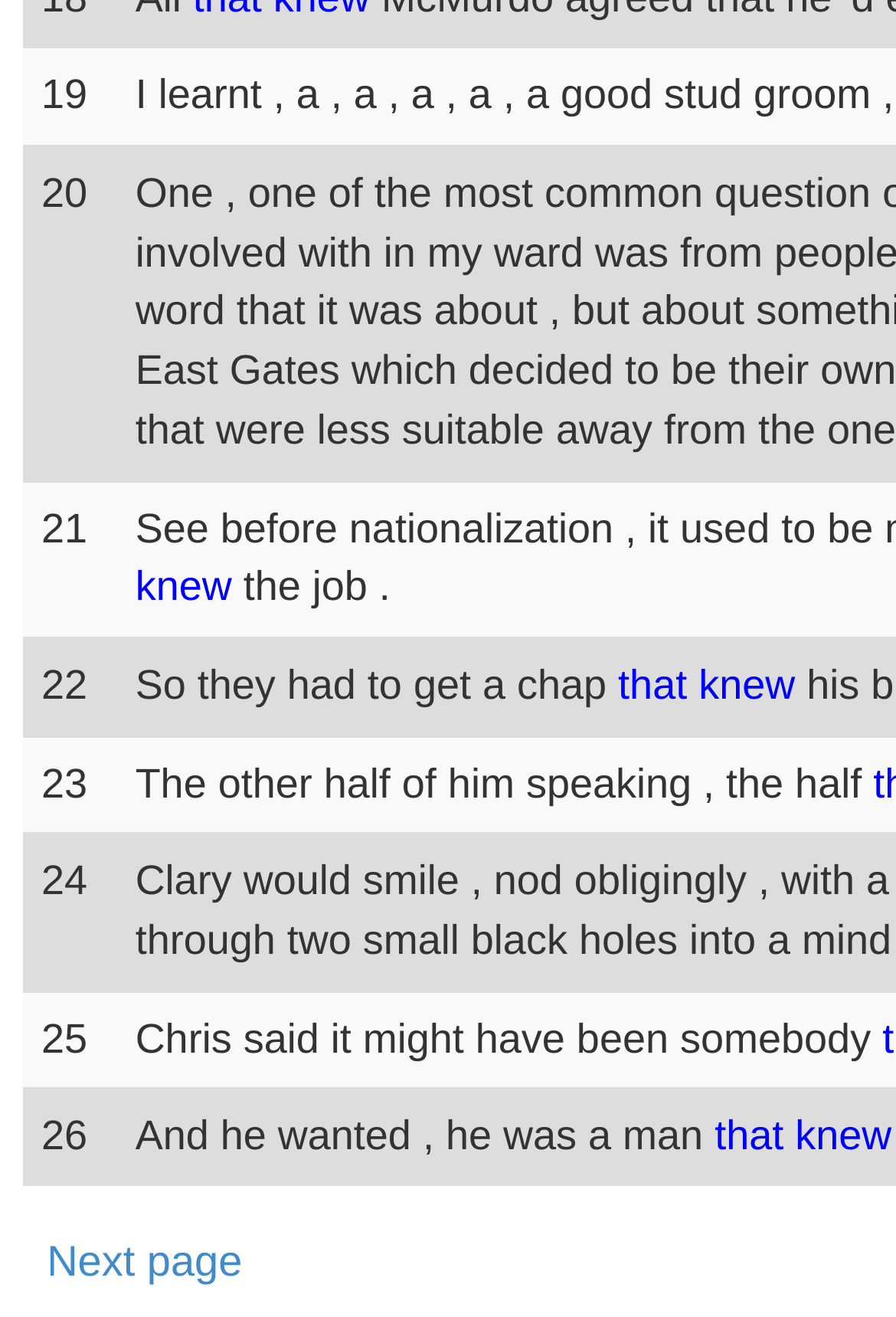Give a one-word or phrase response to the following question: What is the text of the link at the bottom?

Next page